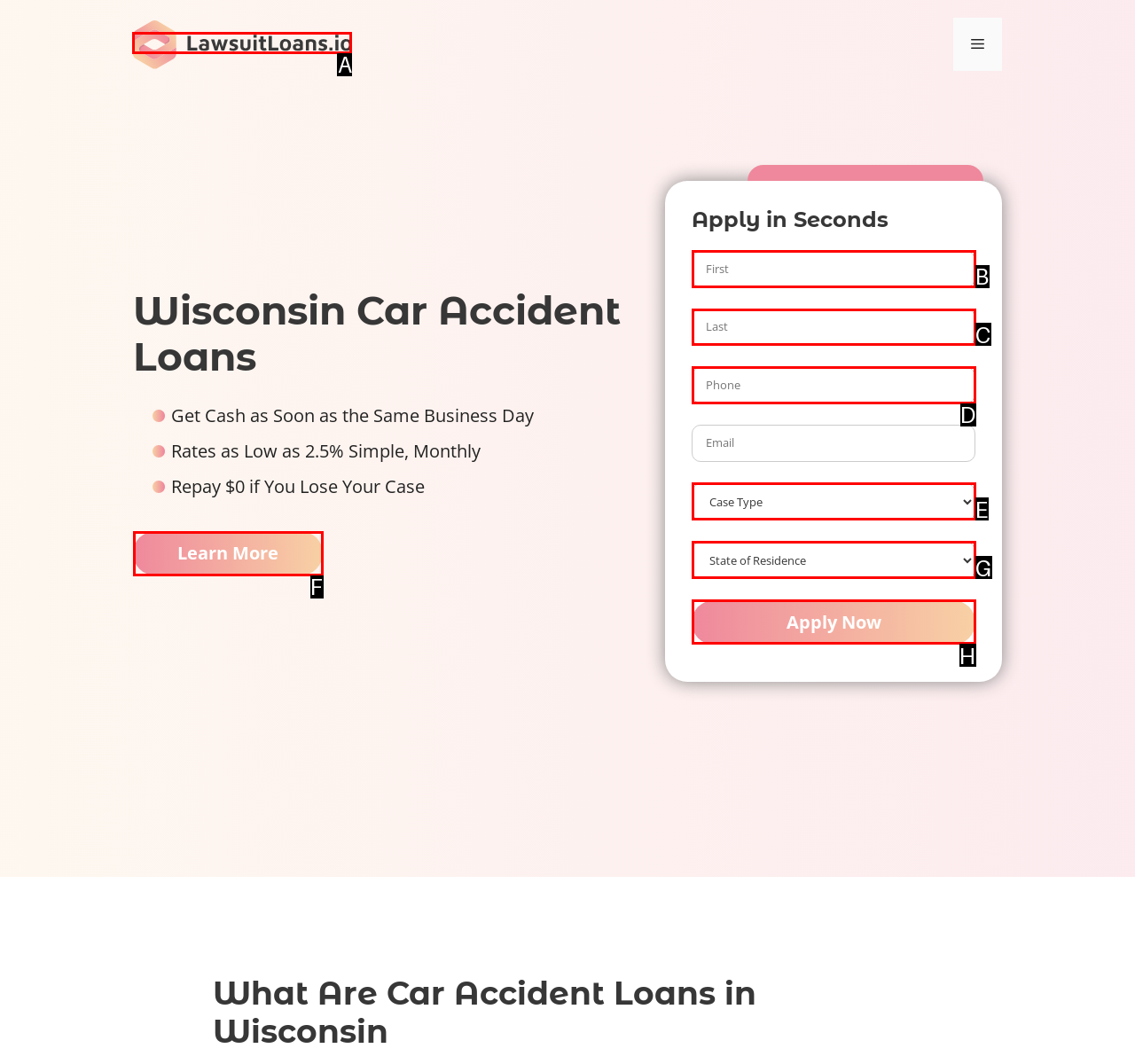Given the instruction: Click the LawsuitLoans.io link, which HTML element should you click on?
Answer with the letter that corresponds to the correct option from the choices available.

A